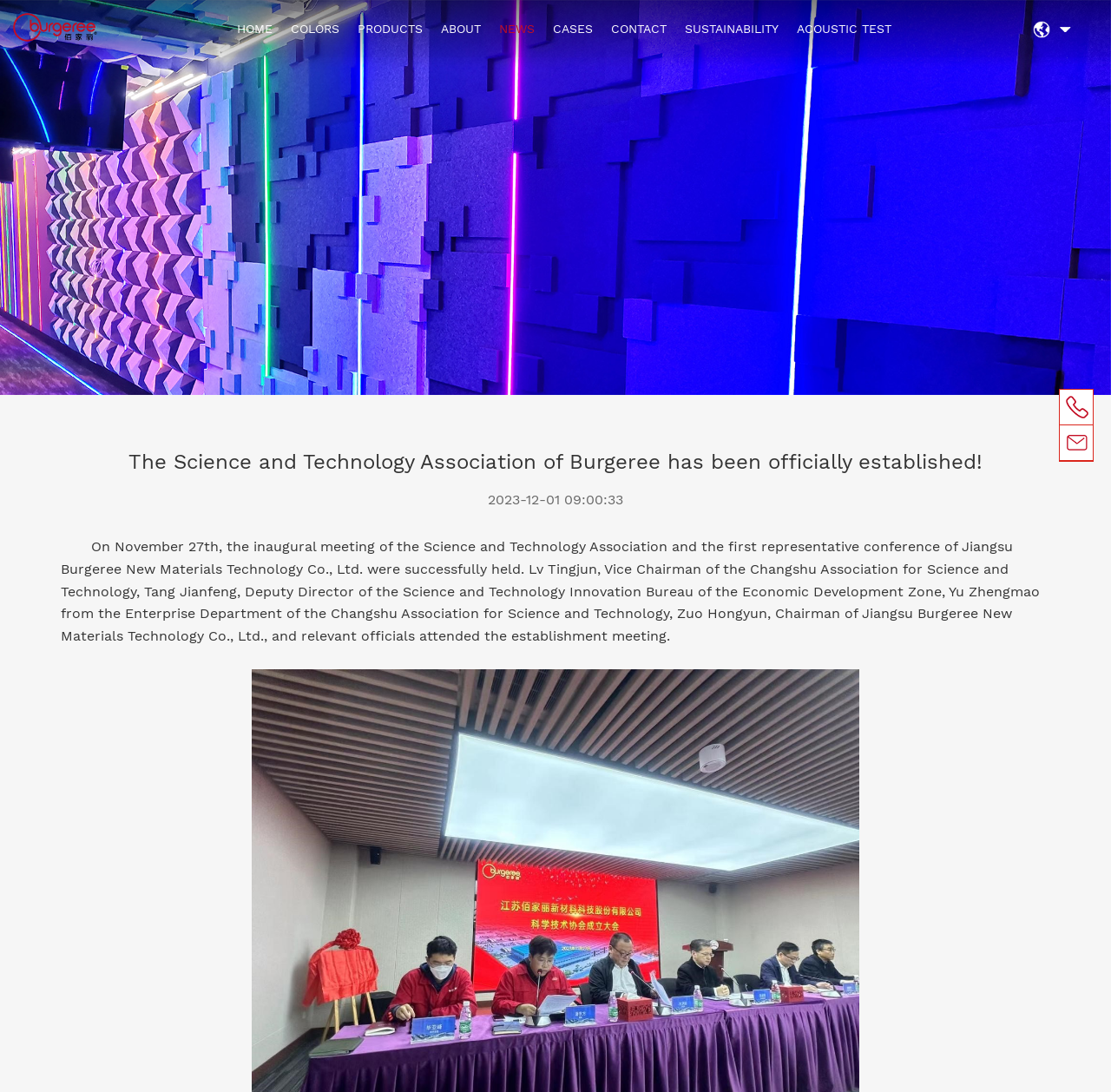Who is the Chairman of Jiangsu Burgeree New Materials Technology Co., Ltd.?
Answer the question with a single word or phrase by looking at the picture.

Zuo Hongyun